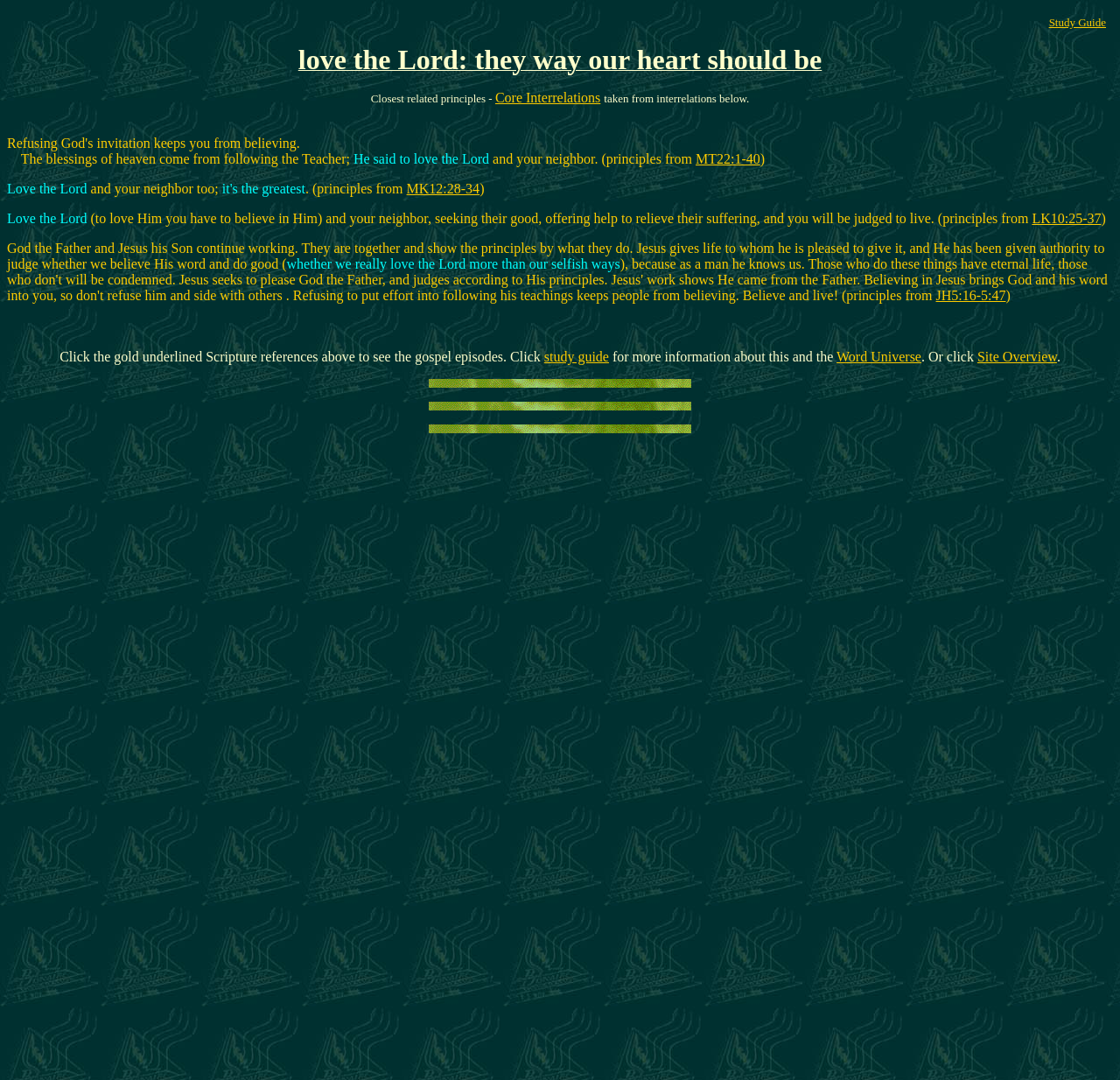Please find the bounding box coordinates of the section that needs to be clicked to achieve this instruction: "View post details".

None